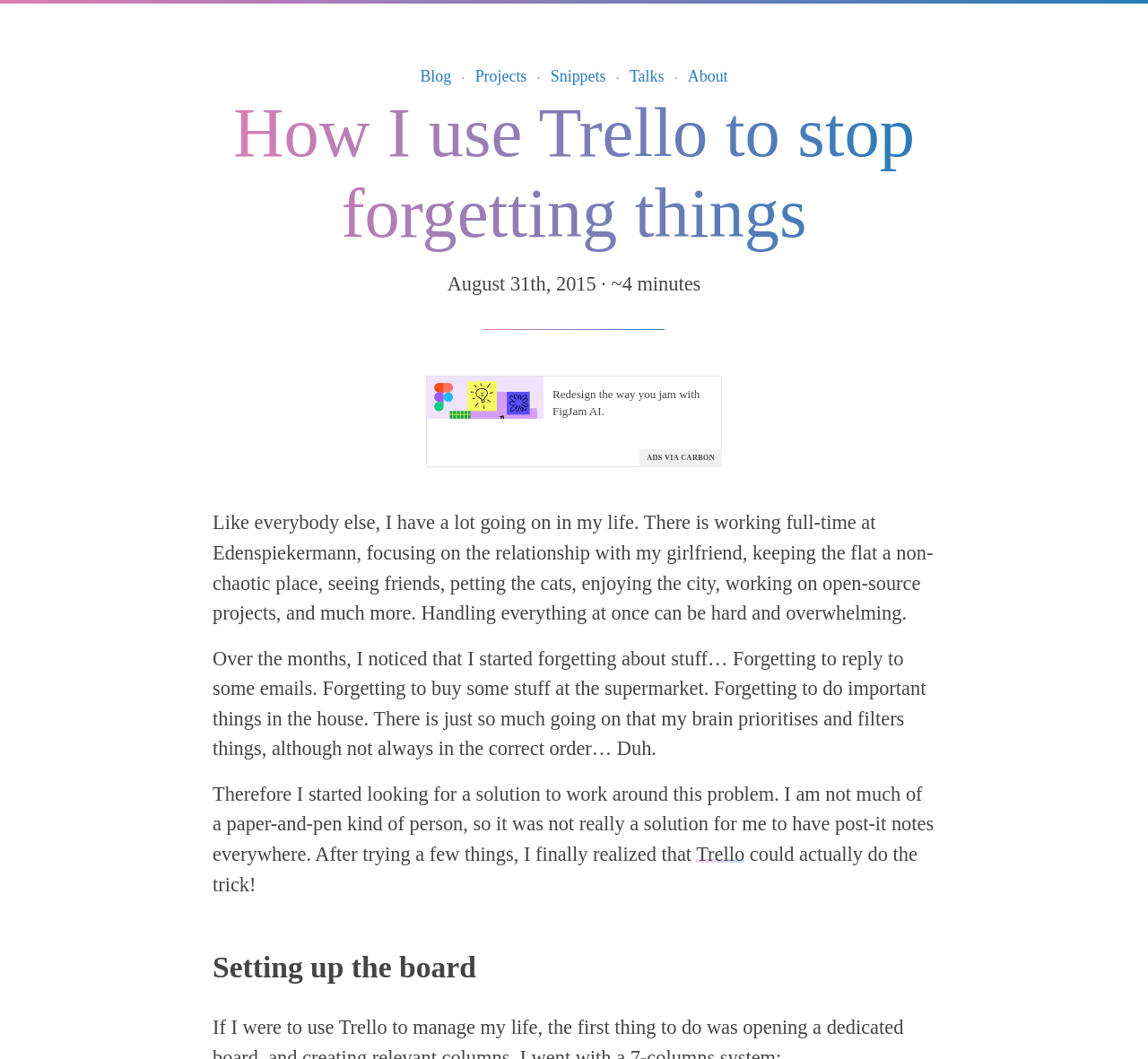Provide the bounding box coordinates for the UI element described in this sentence: "ads via Carbon". The coordinates should be four float values between 0 and 1, i.e., [left, top, right, bottom].

[0.557, 0.424, 0.629, 0.441]